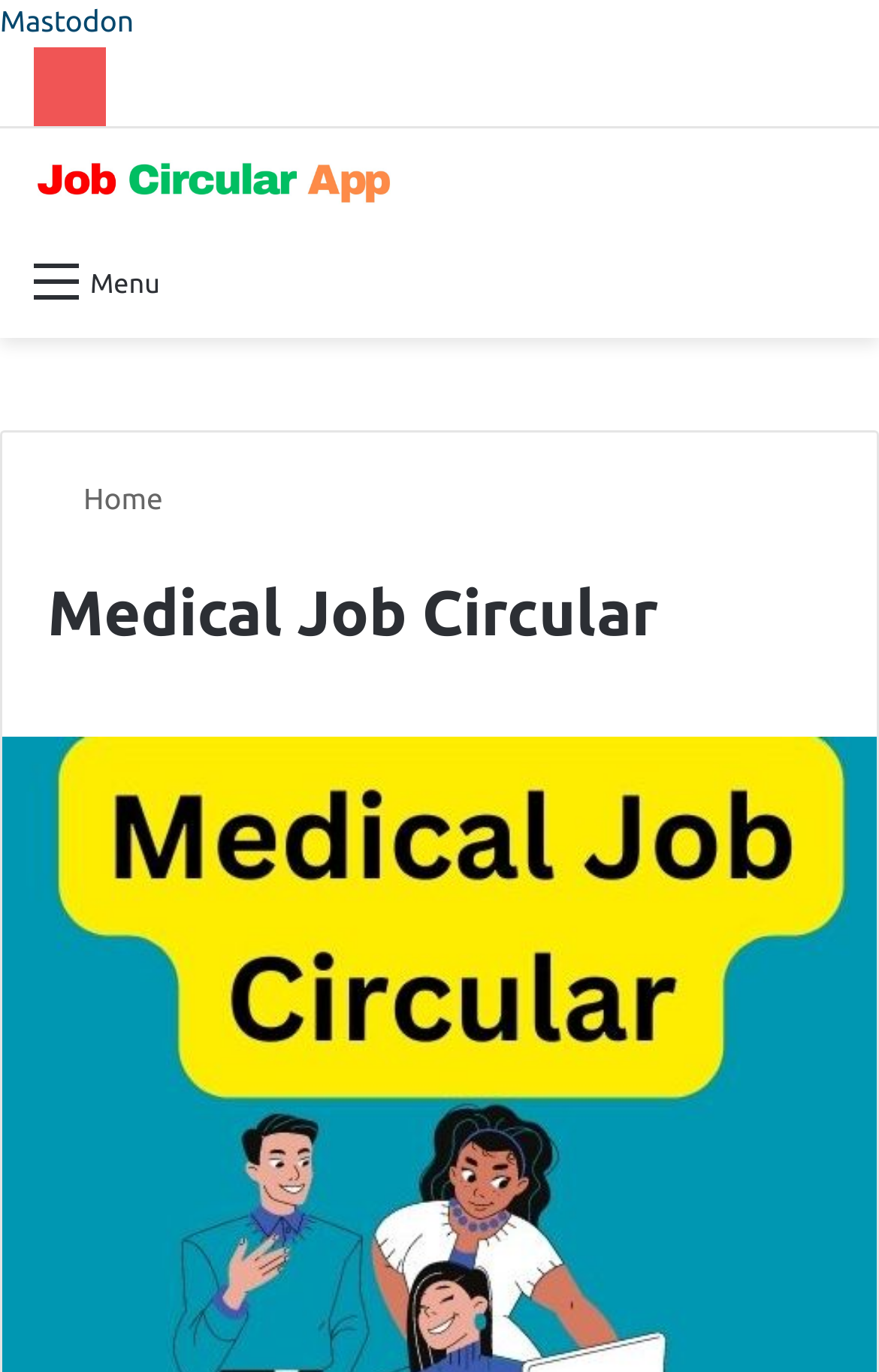Identify and provide the text content of the webpage's primary headline.

Medical Job Circular